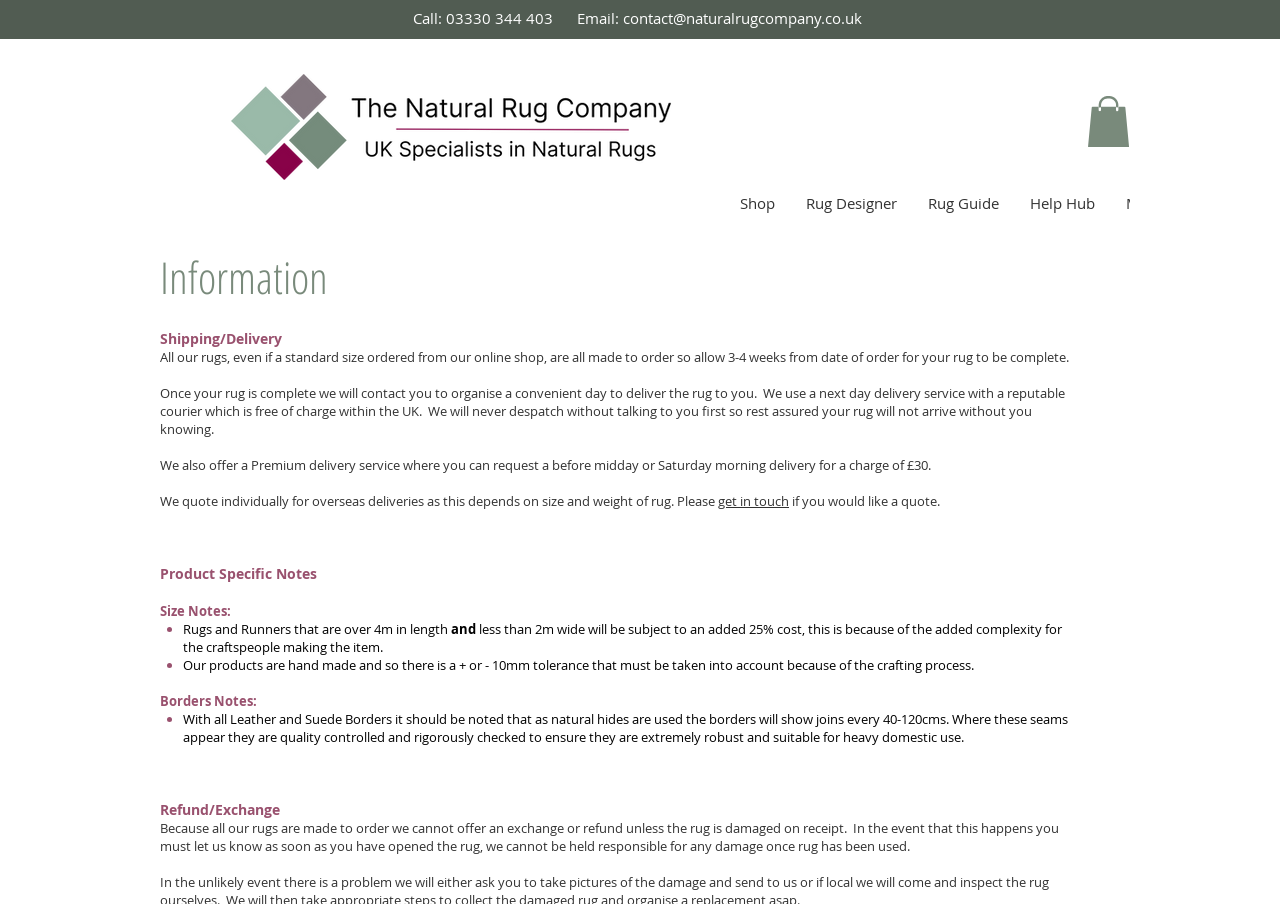Determine the bounding box for the UI element described here: "Rug Designer".

[0.617, 0.216, 0.712, 0.249]